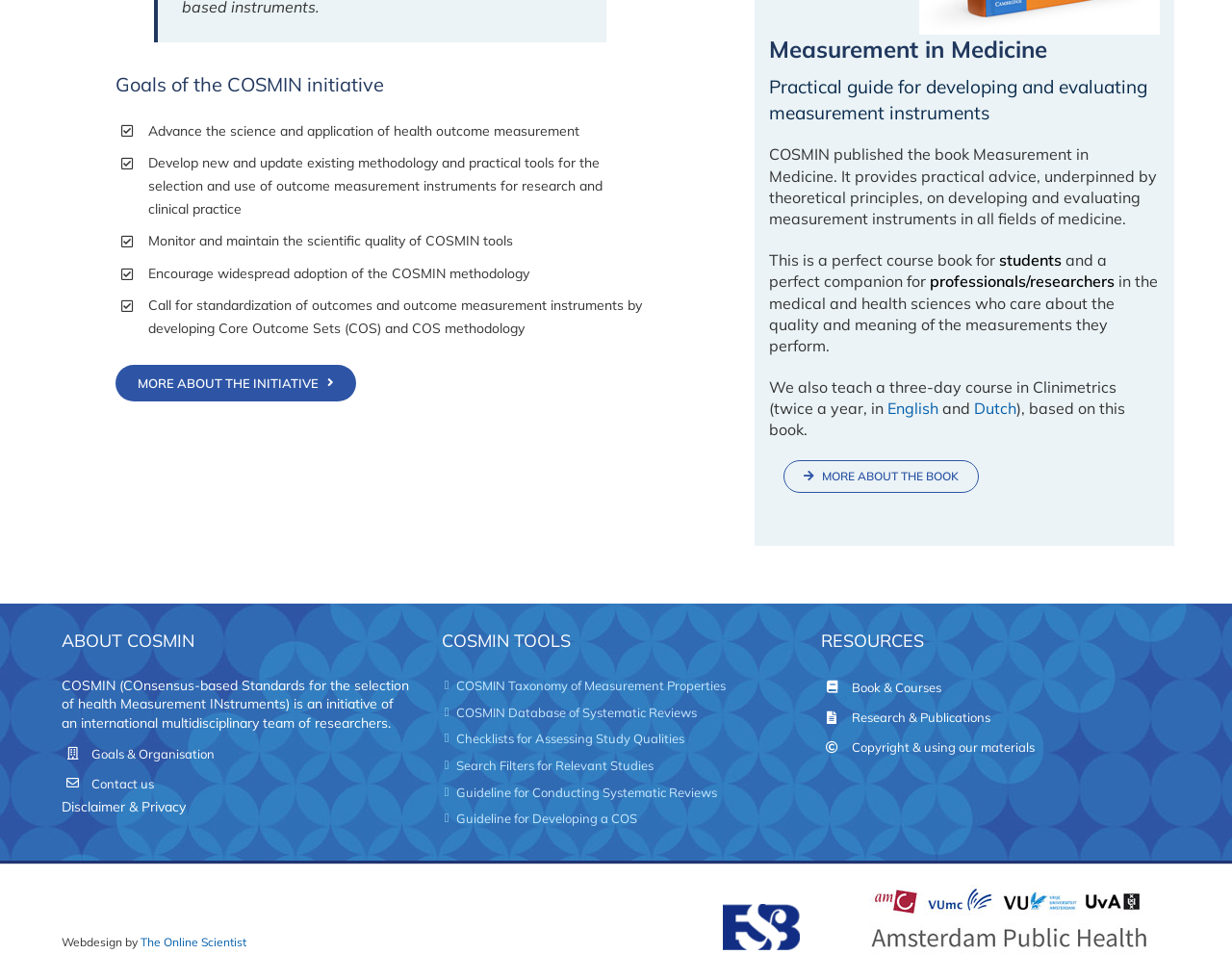Please locate the clickable area by providing the bounding box coordinates to follow this instruction: "Explore the COSMIN Taxonomy of Measurement Properties".

[0.37, 0.69, 0.642, 0.708]